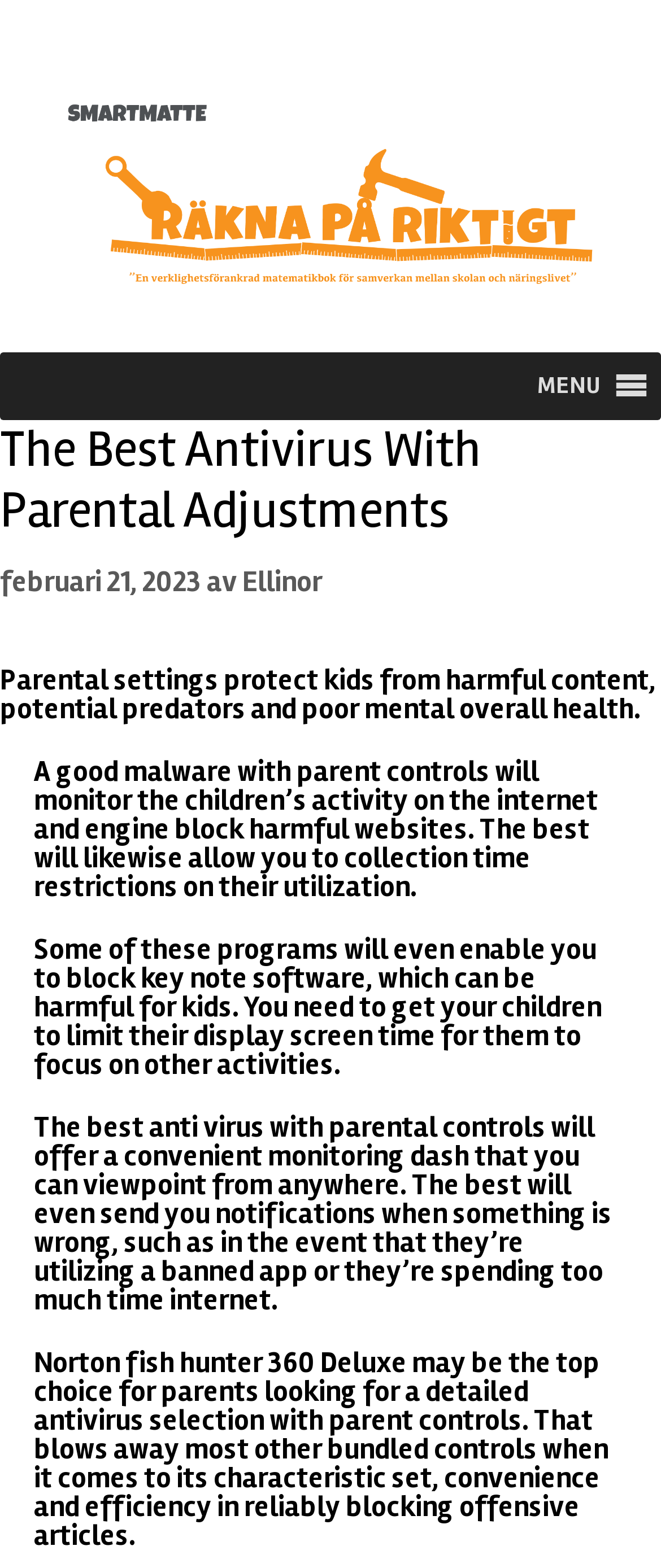Based on the image, provide a detailed and complete answer to the question: 
What is one of the benefits of using antivirus software with parental controls?

As mentioned on the webpage, one of the benefits of using antivirus software with parental controls is that it can monitor the children's activity on the internet and block harmful websites, thereby protecting them from potential predators and poor mental health.